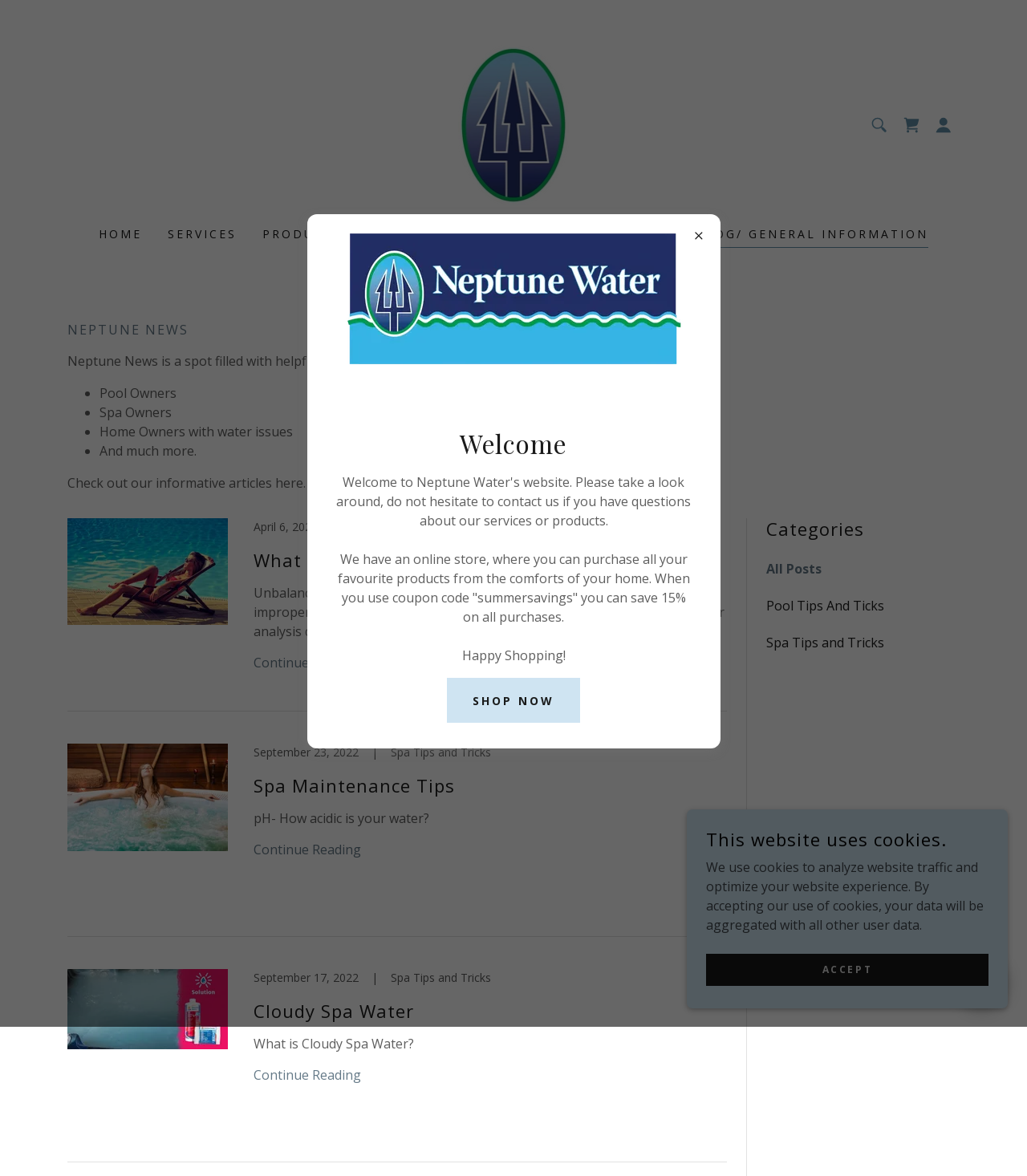Please specify the coordinates of the bounding box for the element that should be clicked to carry out this instruction: "Select options for 'Redcor Corten Steel Stakes and Corners'". The coordinates must be four float numbers between 0 and 1, formatted as [left, top, right, bottom].

None